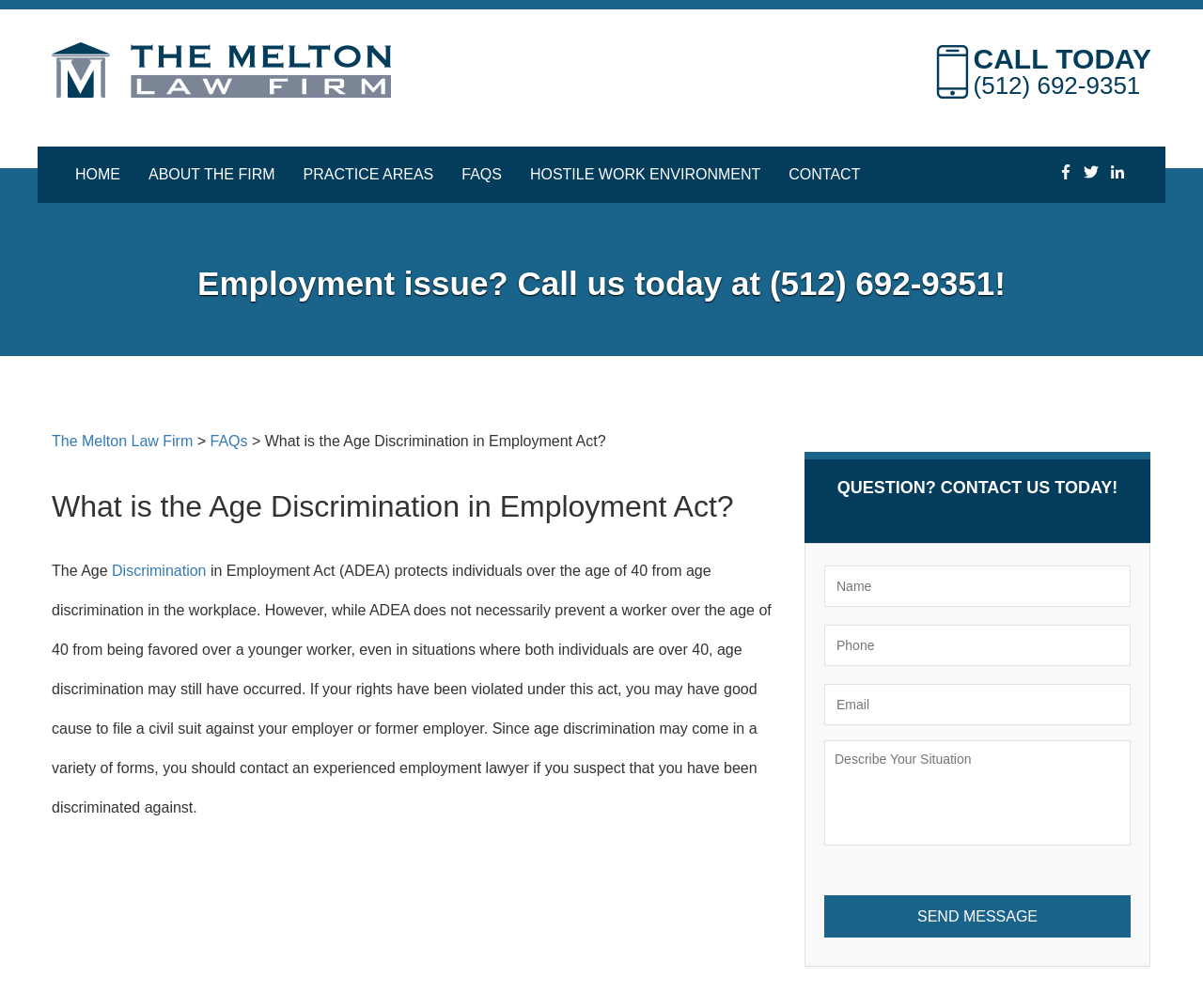Use the details in the image to answer the question thoroughly: 
How can I contact the law firm?

I found that I can contact the law firm by filling out the contact form, which is located at the bottom of the webpage and has fields for name, phone, email, and message.